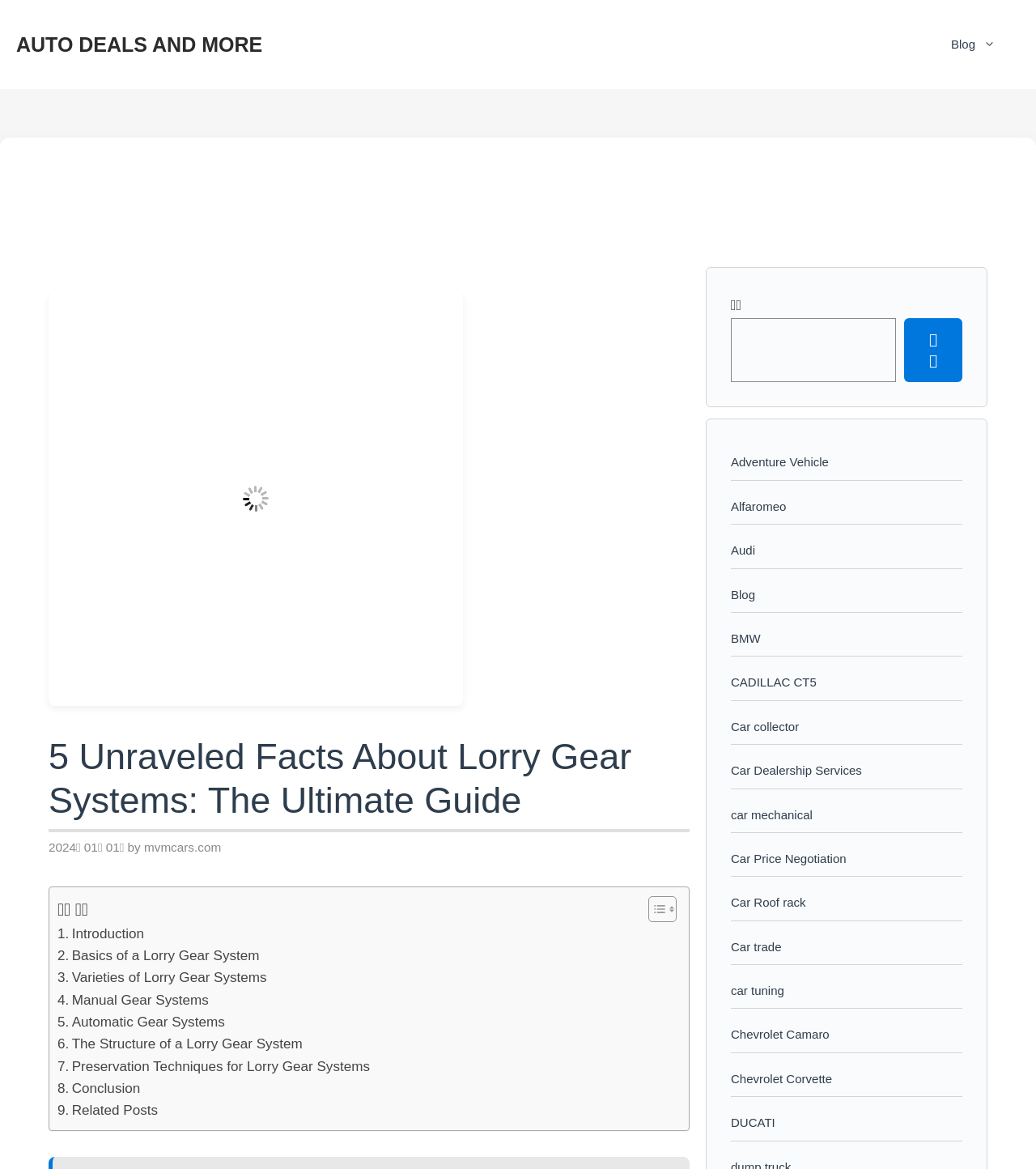What is the search function for?
Use the information from the screenshot to give a comprehensive response to the question.

The search function is located in the top-right corner of the webpage and has a search box and a button. Its purpose is to allow users to search for specific content within the website.